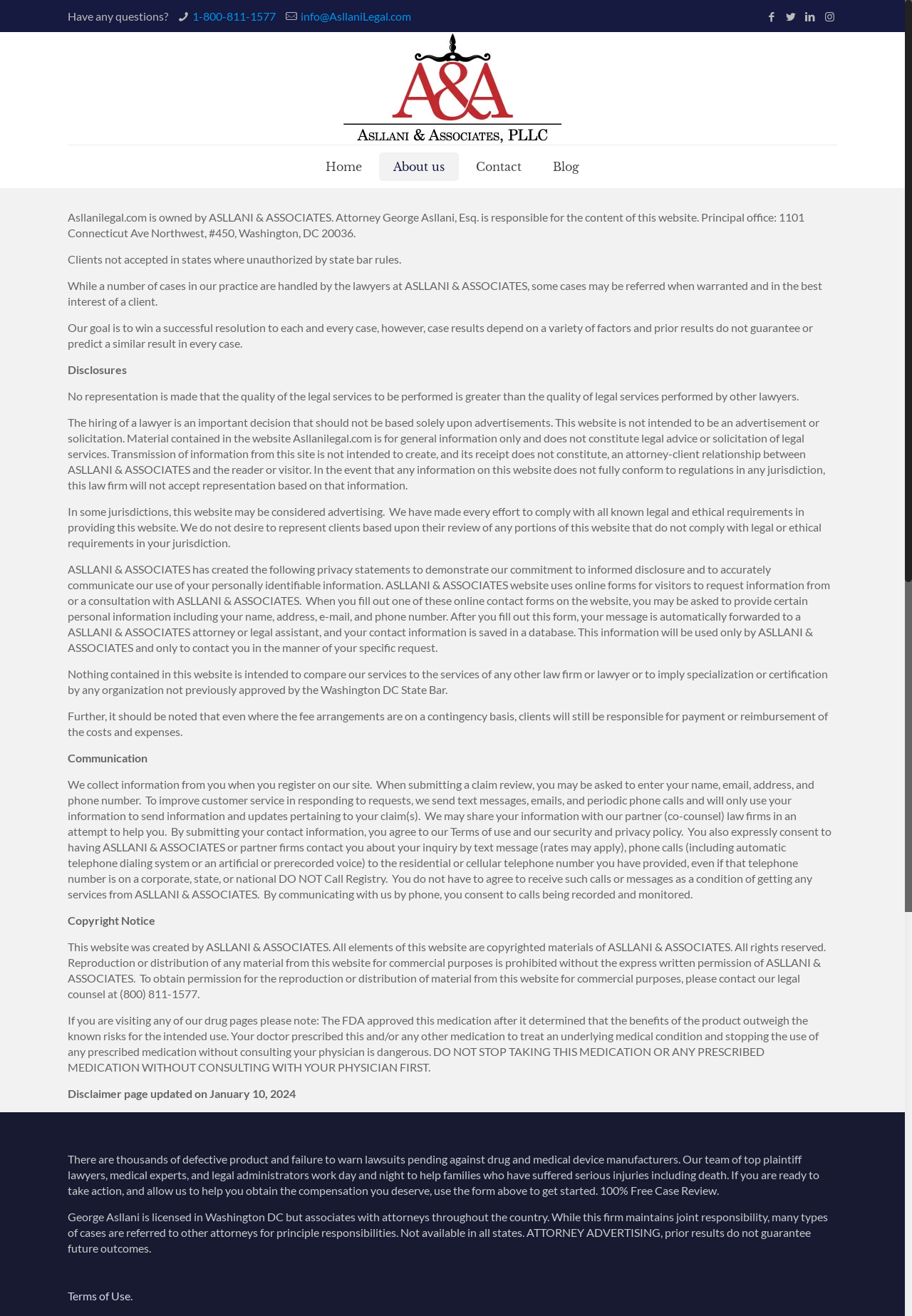What is the date of the last update of the disclaimer page?
Please provide a comprehensive answer based on the details in the screenshot.

I found the answer by looking at the StaticText element with the content 'Disclaimer page updated on January 10, 2024' which indicates the date of the last update of the disclaimer page.